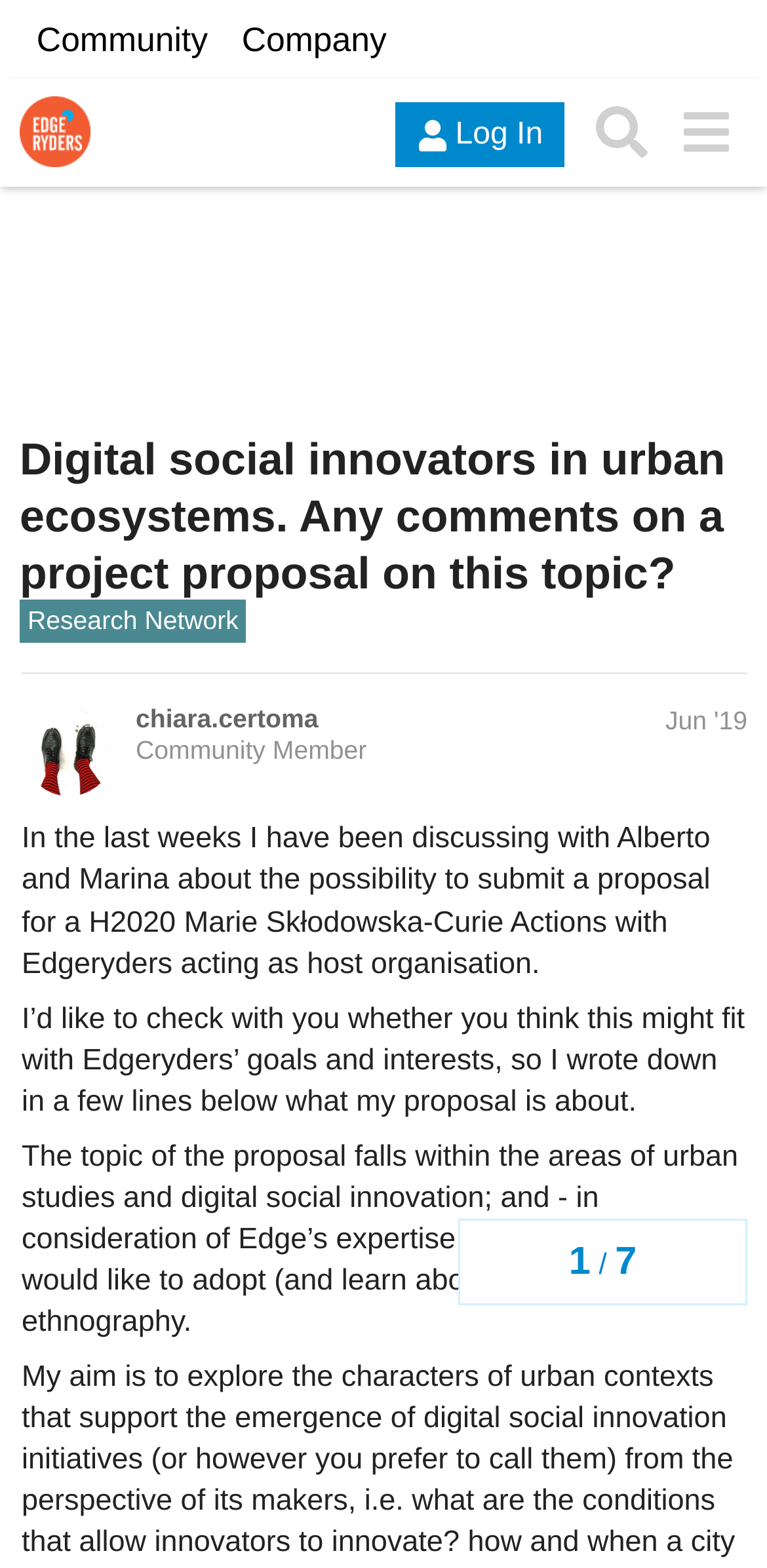Identify the bounding box coordinates of the clickable region necessary to fulfill the following instruction: "Click on the 'Edgeryders' logo". The bounding box coordinates should be four float numbers between 0 and 1, i.e., [left, top, right, bottom].

[0.026, 0.062, 0.118, 0.107]